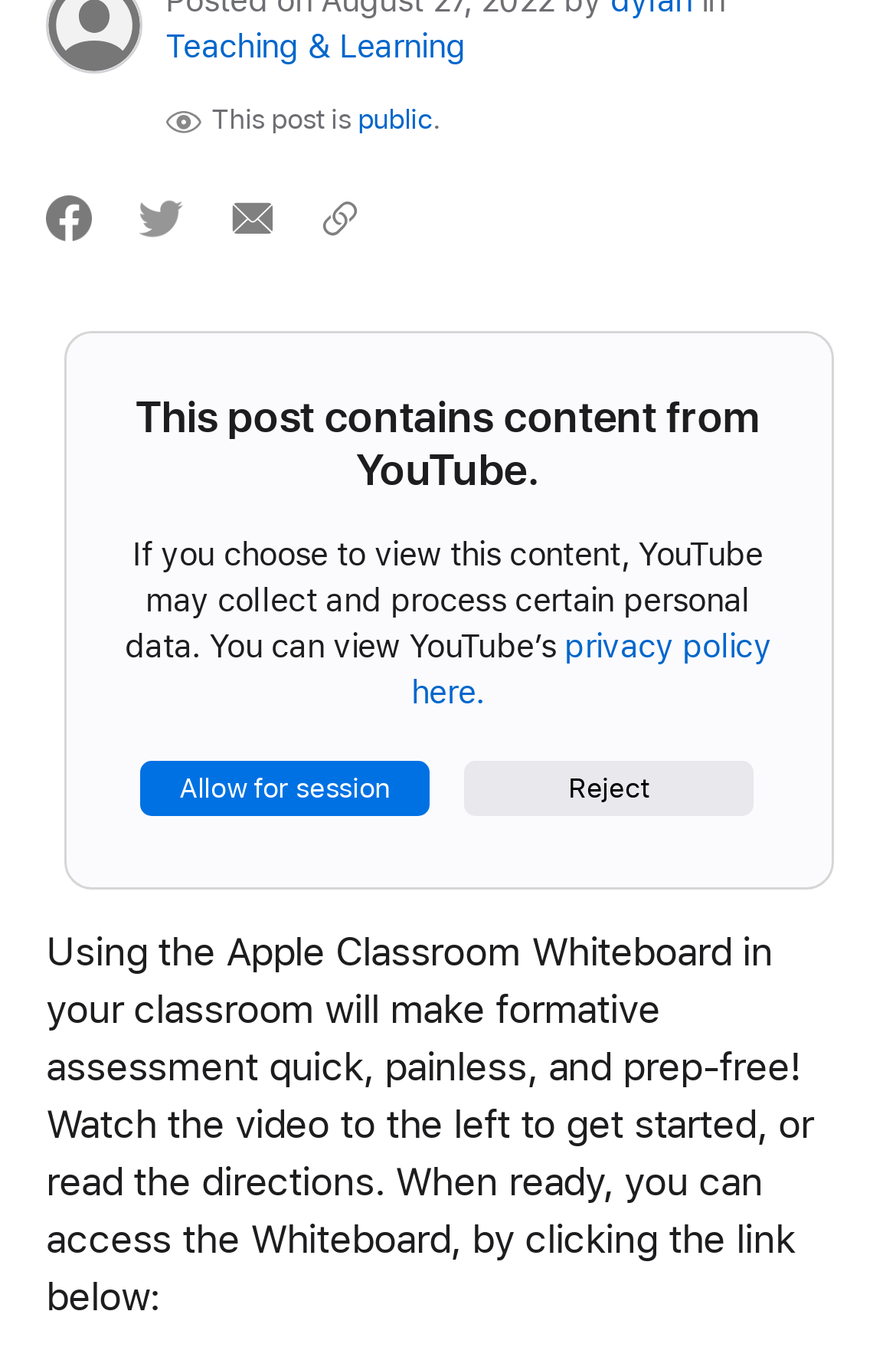Given the description of a UI element: "Allow for session", identify the bounding box coordinates of the matching element in the webpage screenshot.

[0.156, 0.565, 0.479, 0.606]